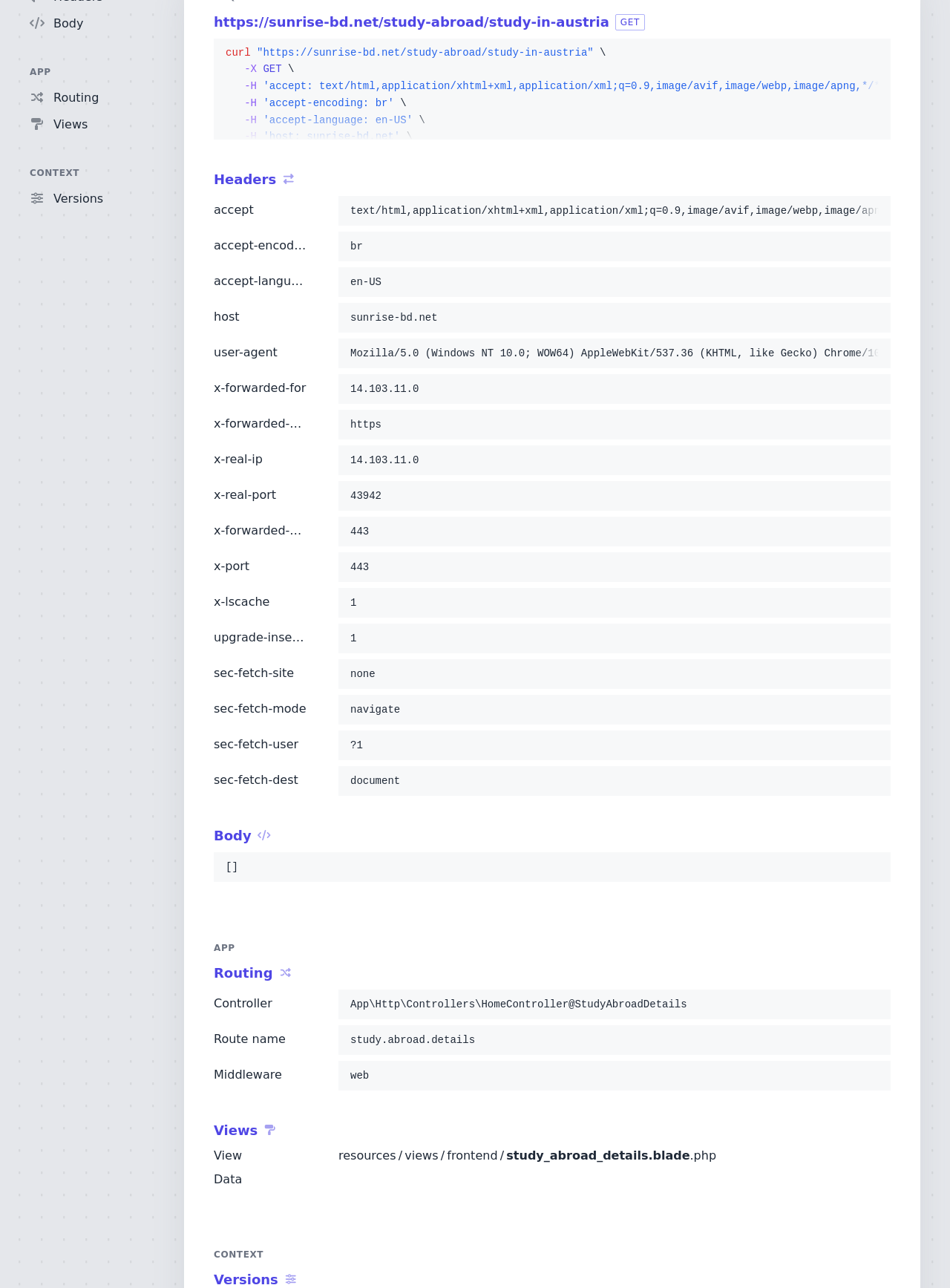For the following element description, predict the bounding box coordinates in the format (top-left x, top-left y, bottom-right x, bottom-right y). All values should be floating point numbers between 0 and 1. Description: parent_node: curl "https://sunrise-bd.net/study-abroad/study-in-austria" \

[0.572, 0.101, 0.591, 0.115]